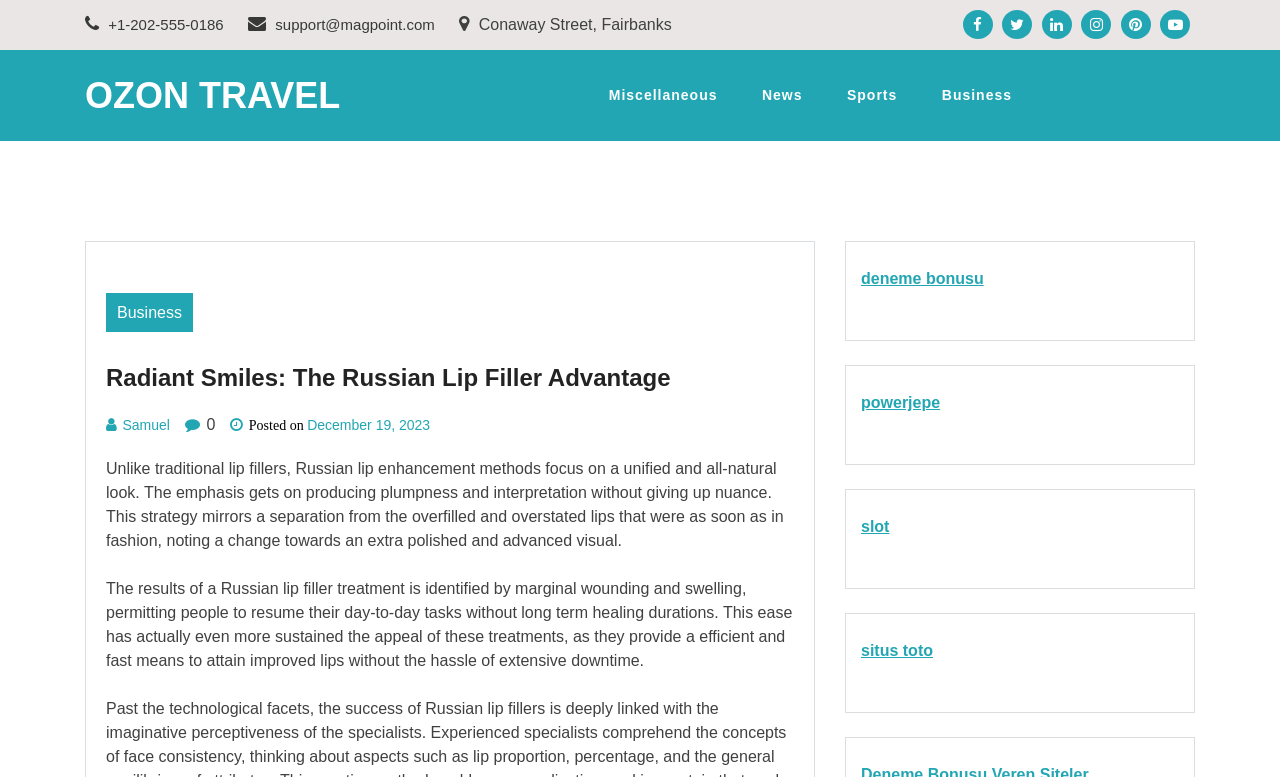What is the phone number on the top left?
Using the image, give a concise answer in the form of a single word or short phrase.

+1-202-555-0186